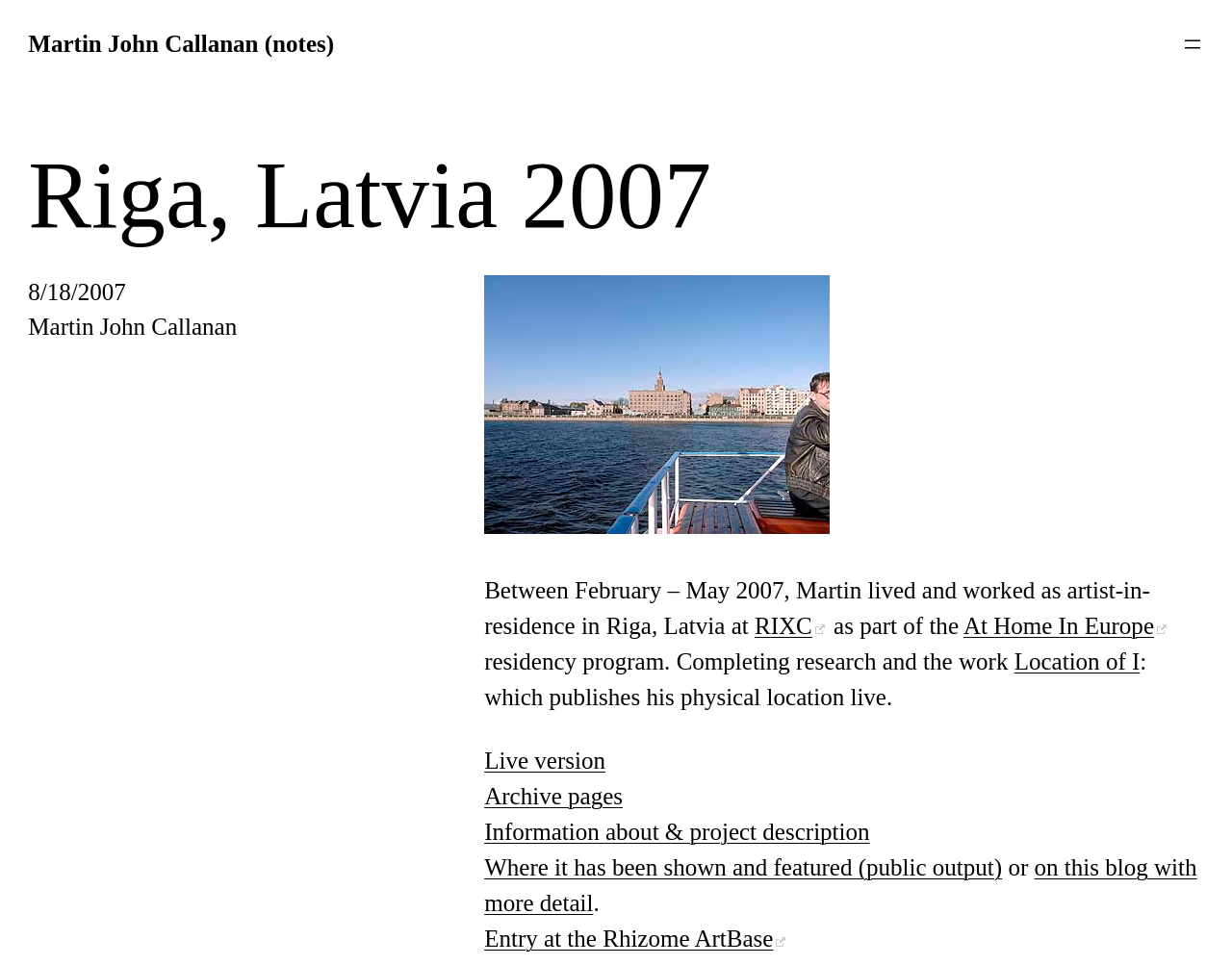Please identify the primary heading on the webpage and return its text.

Martin John Callanan (notes)